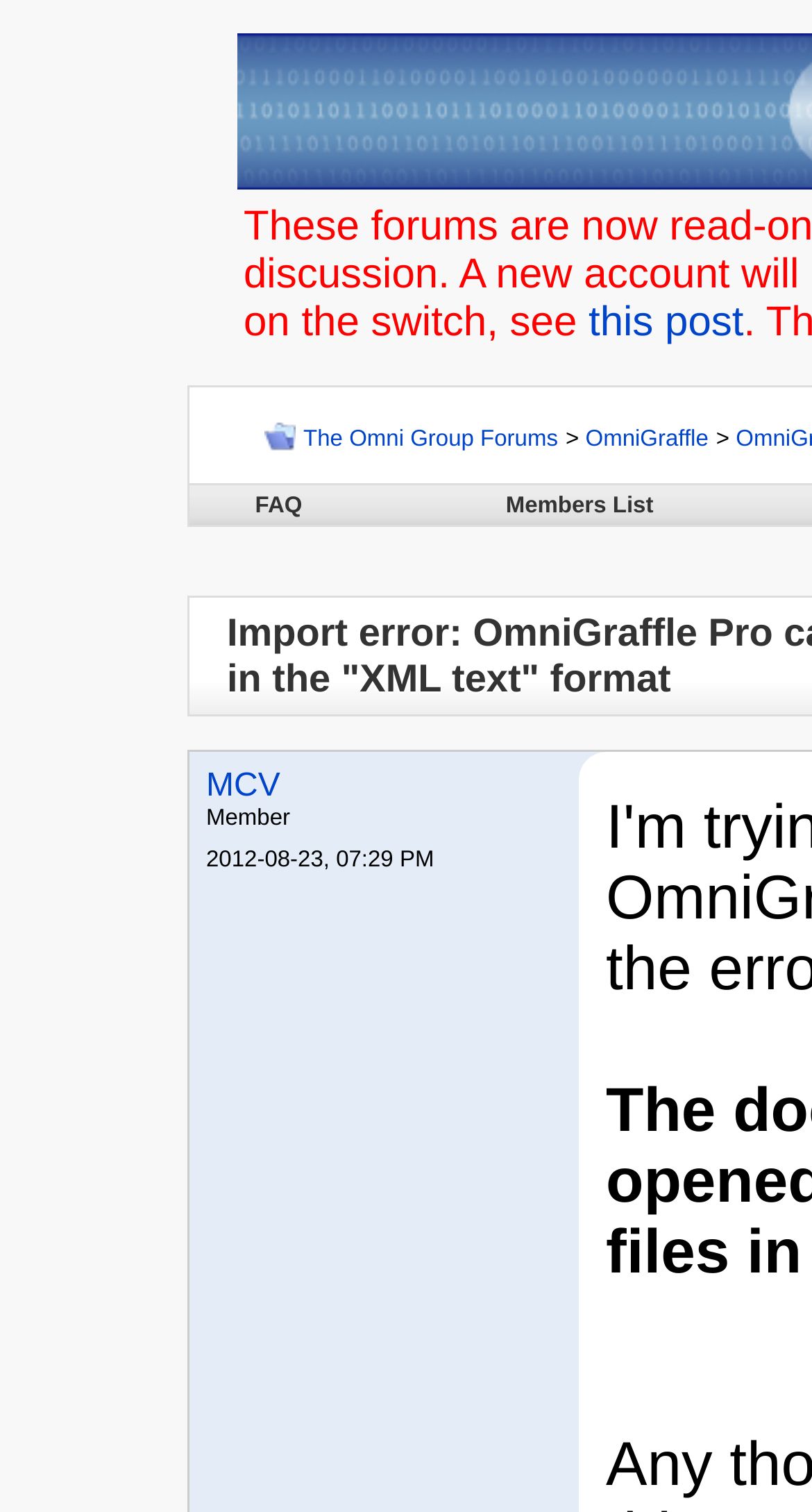What is the text of the link at the bottom of the page?
Could you give a comprehensive explanation in response to this question?

The link at the bottom of the page has the text 'MCV' and is located at [0.254, 0.508, 0.345, 0.532].